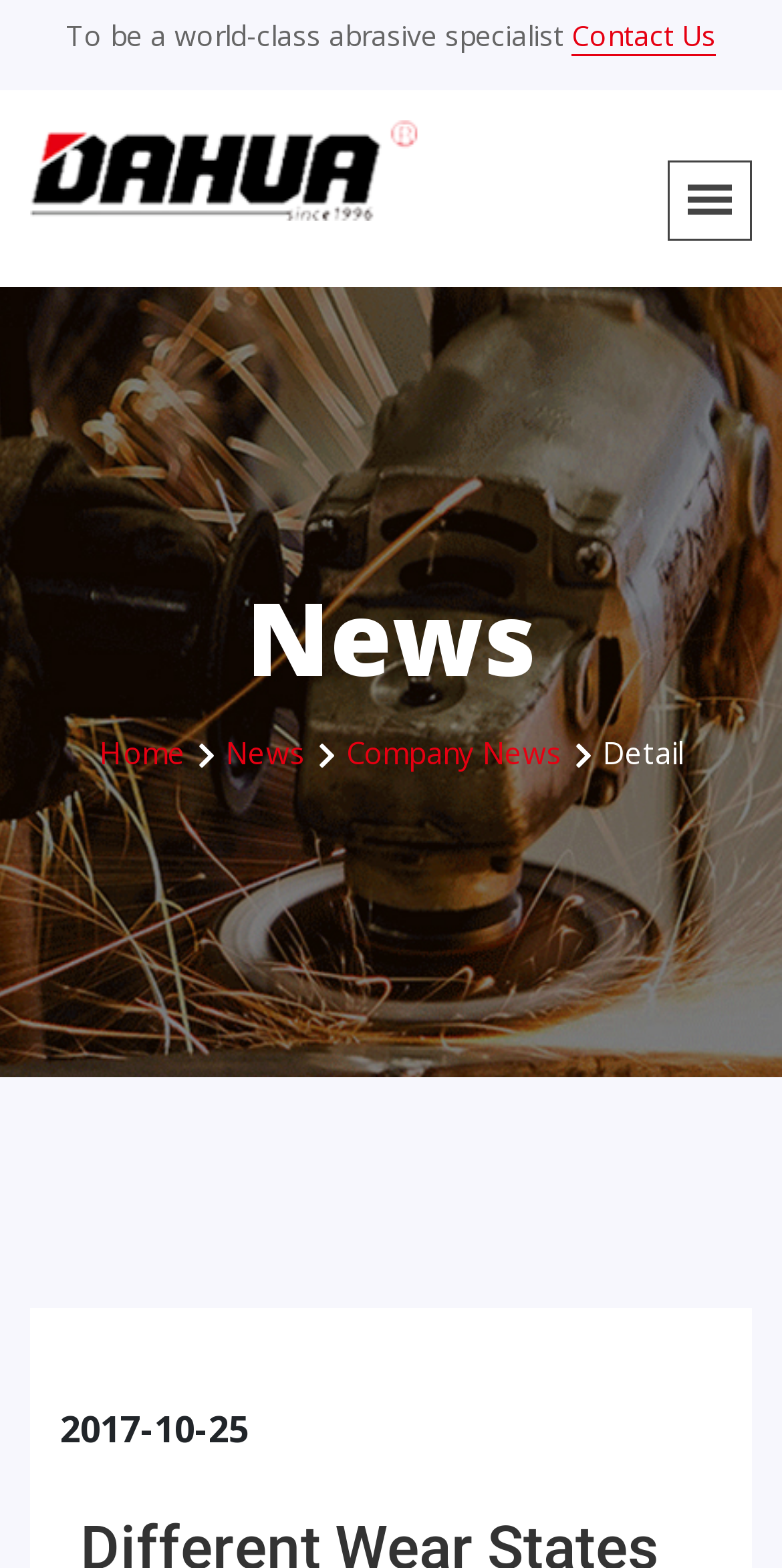Use a single word or phrase to answer the question:
What is the company's goal?

To be a world-class abrasive specialist